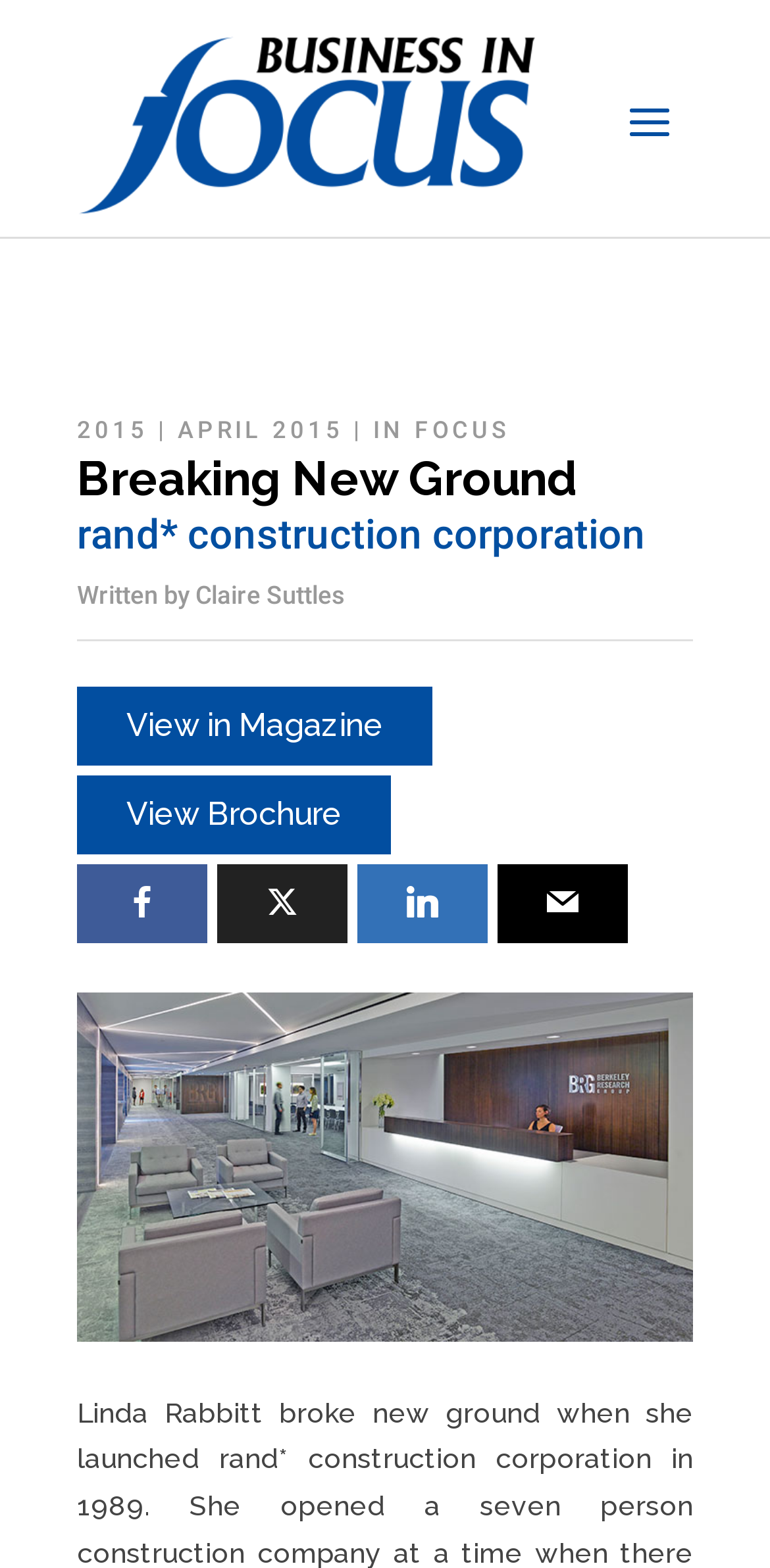Find the bounding box coordinates for the element that must be clicked to complete the instruction: "View the brochure". The coordinates should be four float numbers between 0 and 1, indicated as [left, top, right, bottom].

[0.1, 0.495, 0.508, 0.545]